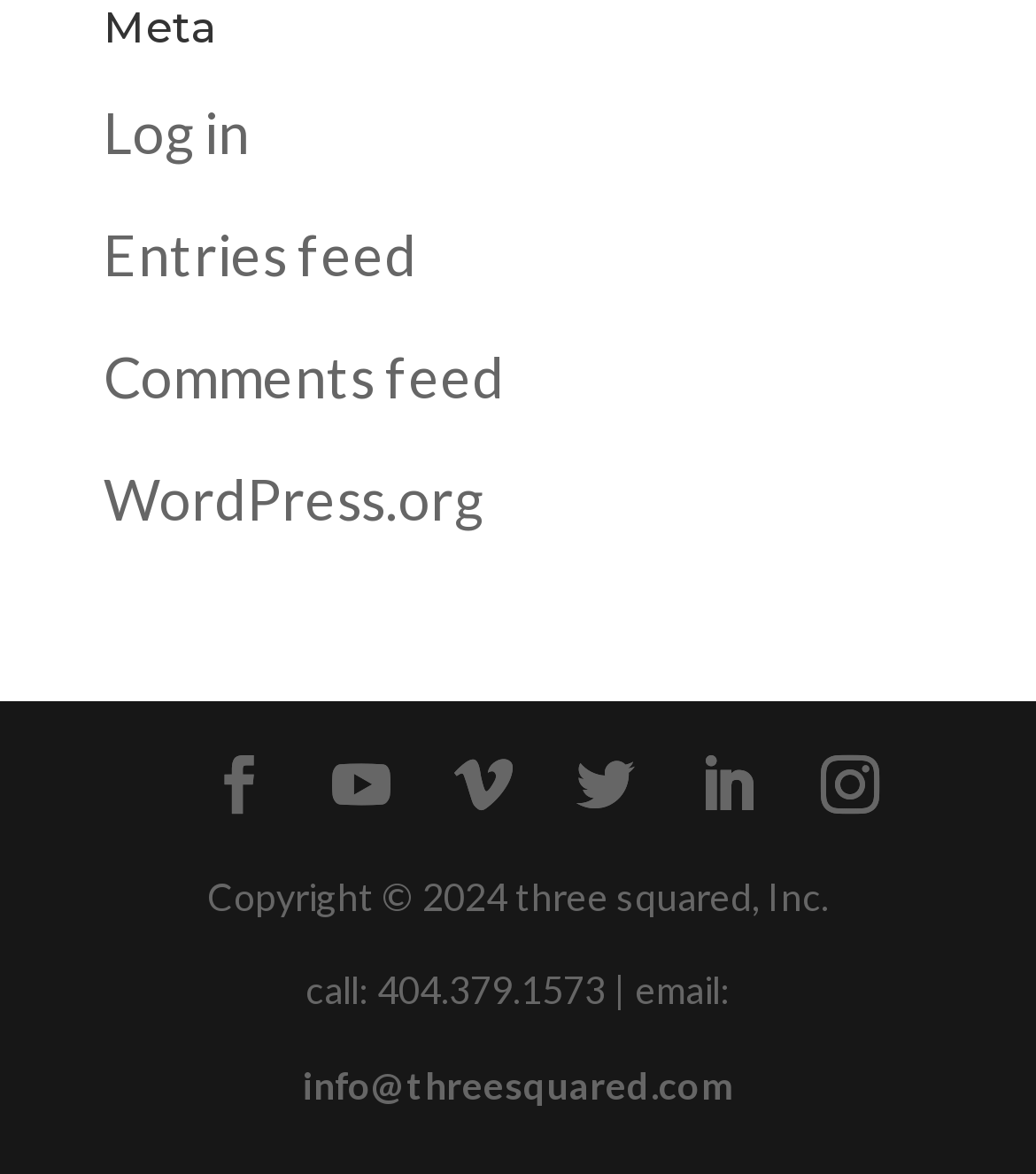Based on the image, please respond to the question with as much detail as possible:
What is the email address?

I found the email address by looking at the link element with the content 'info@threesquared.com' at the bottom of the page.